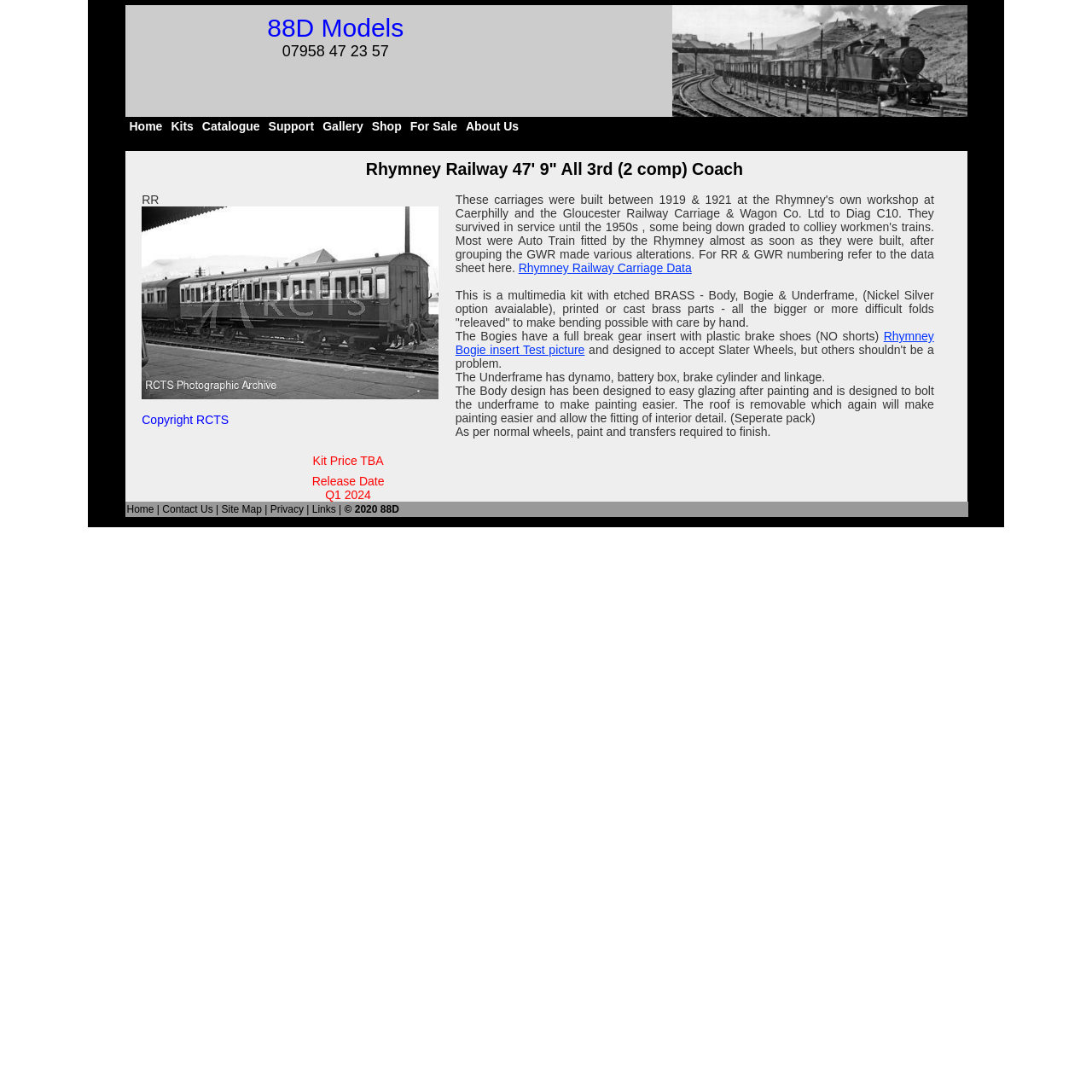Locate the UI element that matches the description Rhymney Bogie insert Test picture in the webpage screenshot. Return the bounding box coordinates in the format (top-left x, top-left y, bottom-right x, bottom-right y), with values ranging from 0 to 1.

[0.417, 0.302, 0.855, 0.327]